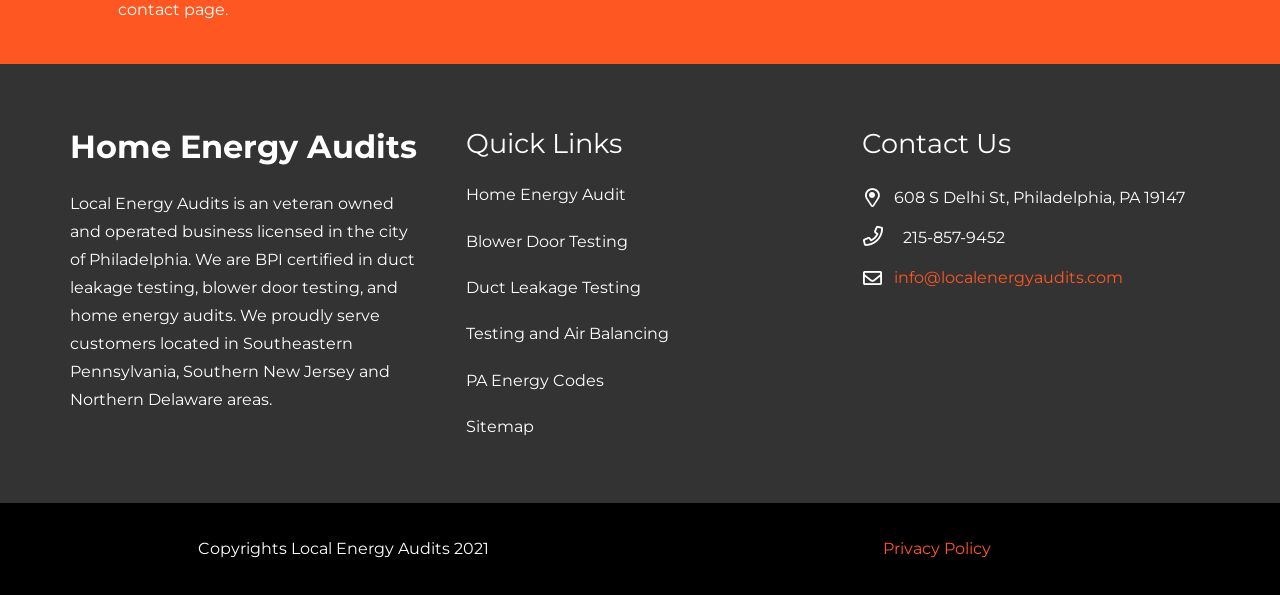Please identify the coordinates of the bounding box that should be clicked to fulfill this instruction: "Call 215-857-9452".

[0.673, 0.377, 0.705, 0.424]